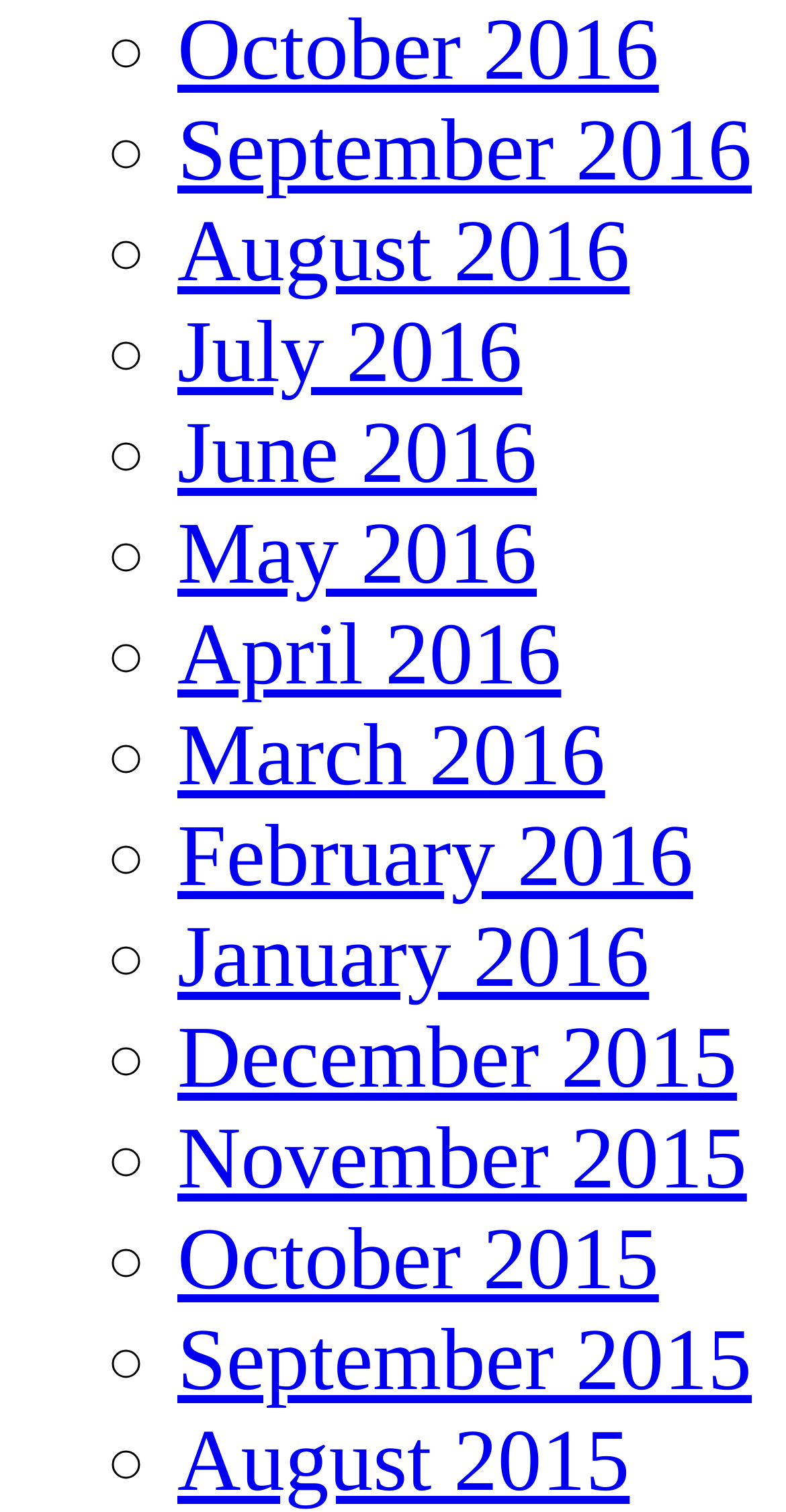Please identify the bounding box coordinates of where to click in order to follow the instruction: "view January 2016".

[0.226, 0.601, 0.826, 0.665]